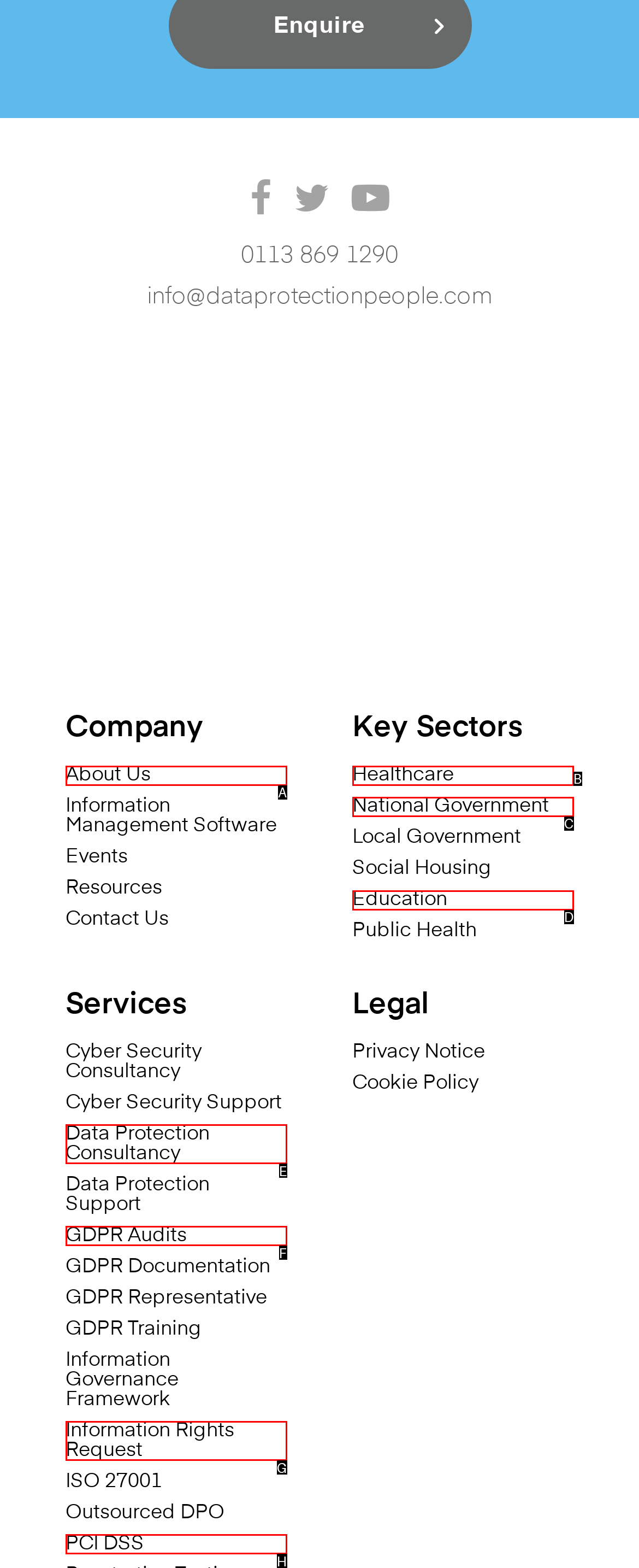Choose the UI element that best aligns with the description: National Government
Respond with the letter of the chosen option directly.

C